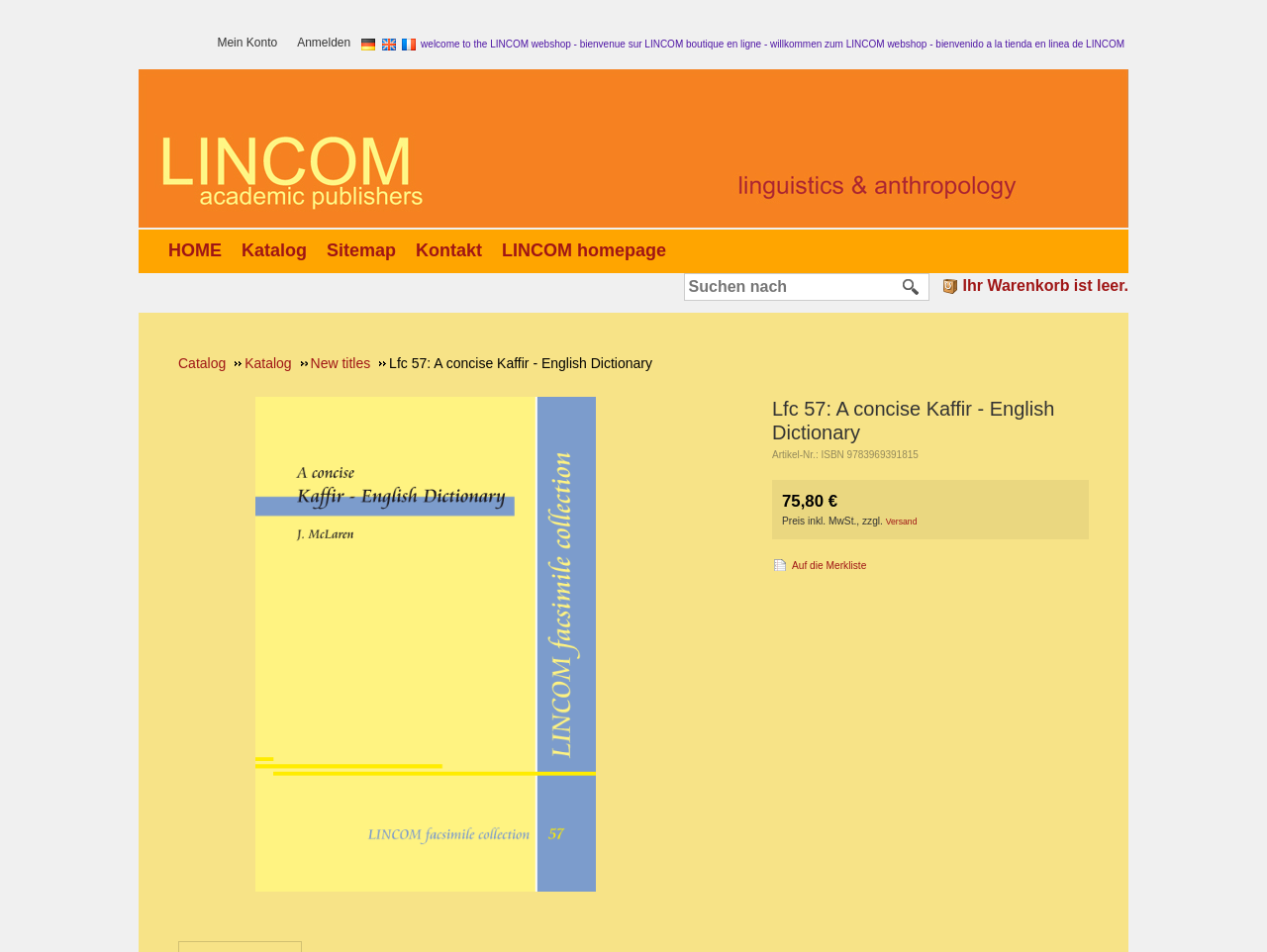Give a one-word or short phrase answer to this question: 
What can be done with the book?

Add to wishlist